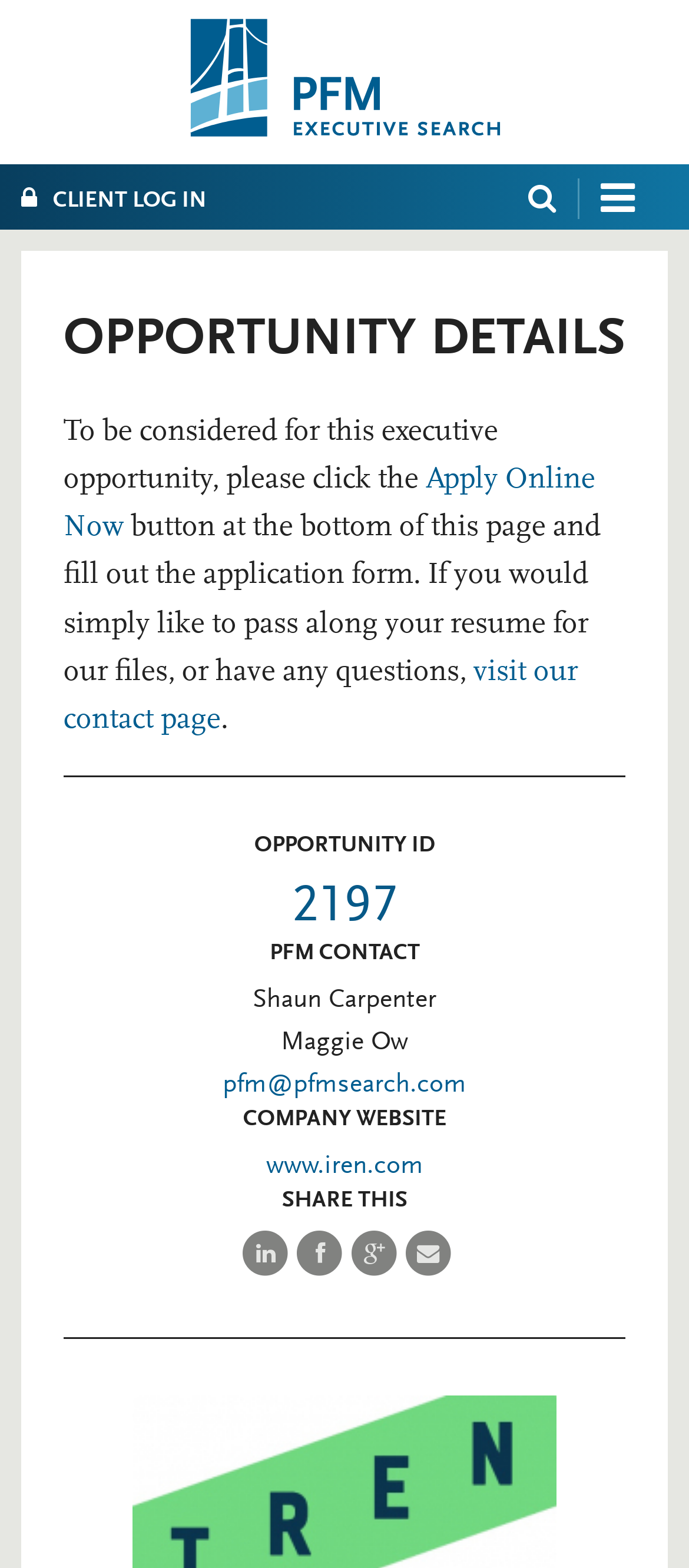Please provide a detailed answer to the question below by examining the image:
What is the action to be taken to be considered for this executive opportunity?

I found the action to be taken by reading the static text provided on the webpage, which says 'To be considered for this executive opportunity, please click the Apply Online Now button at the bottom of this page and fill out the application form'.